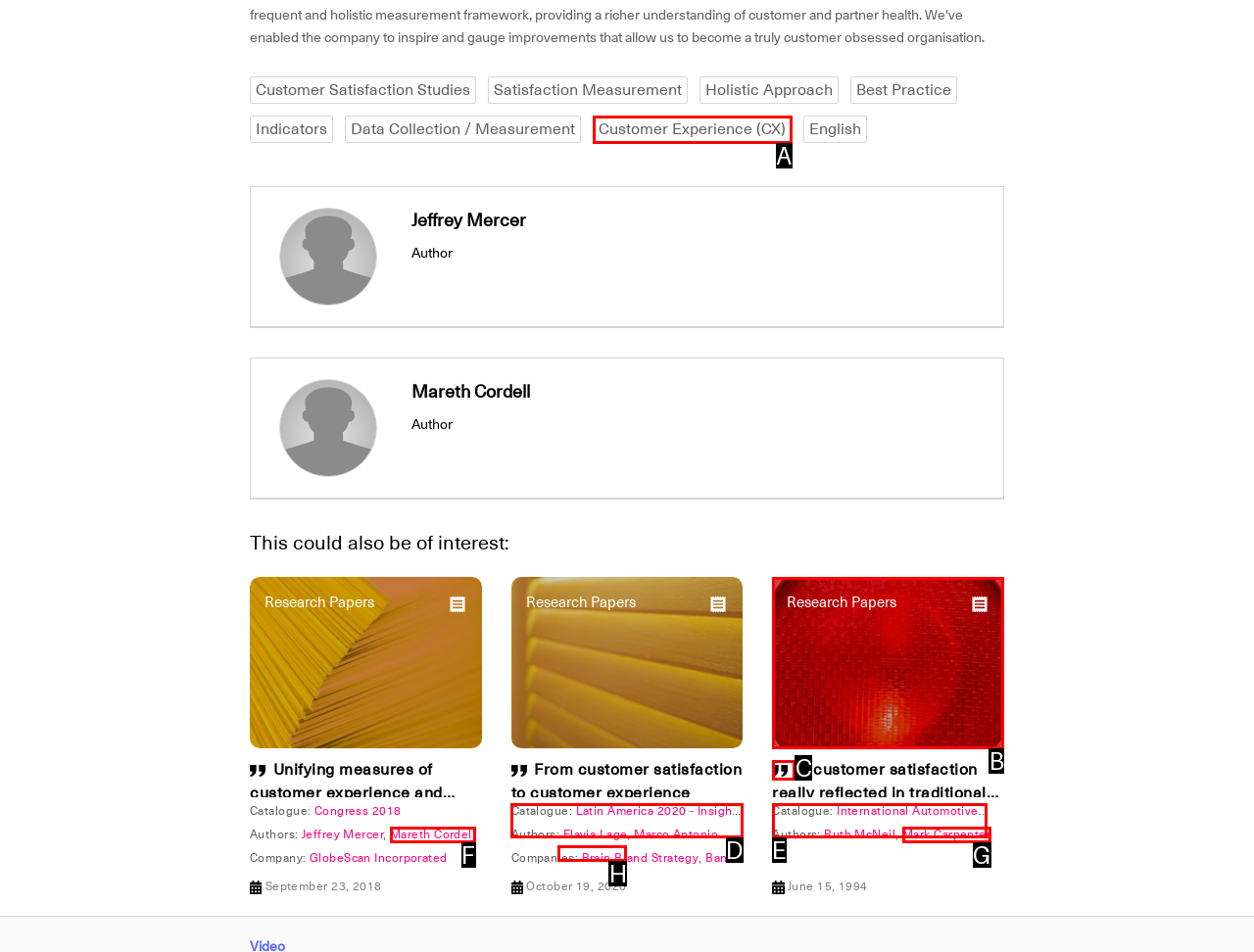Looking at the description: Karen Russi, identify which option is the best match and respond directly with the letter of that option.

H